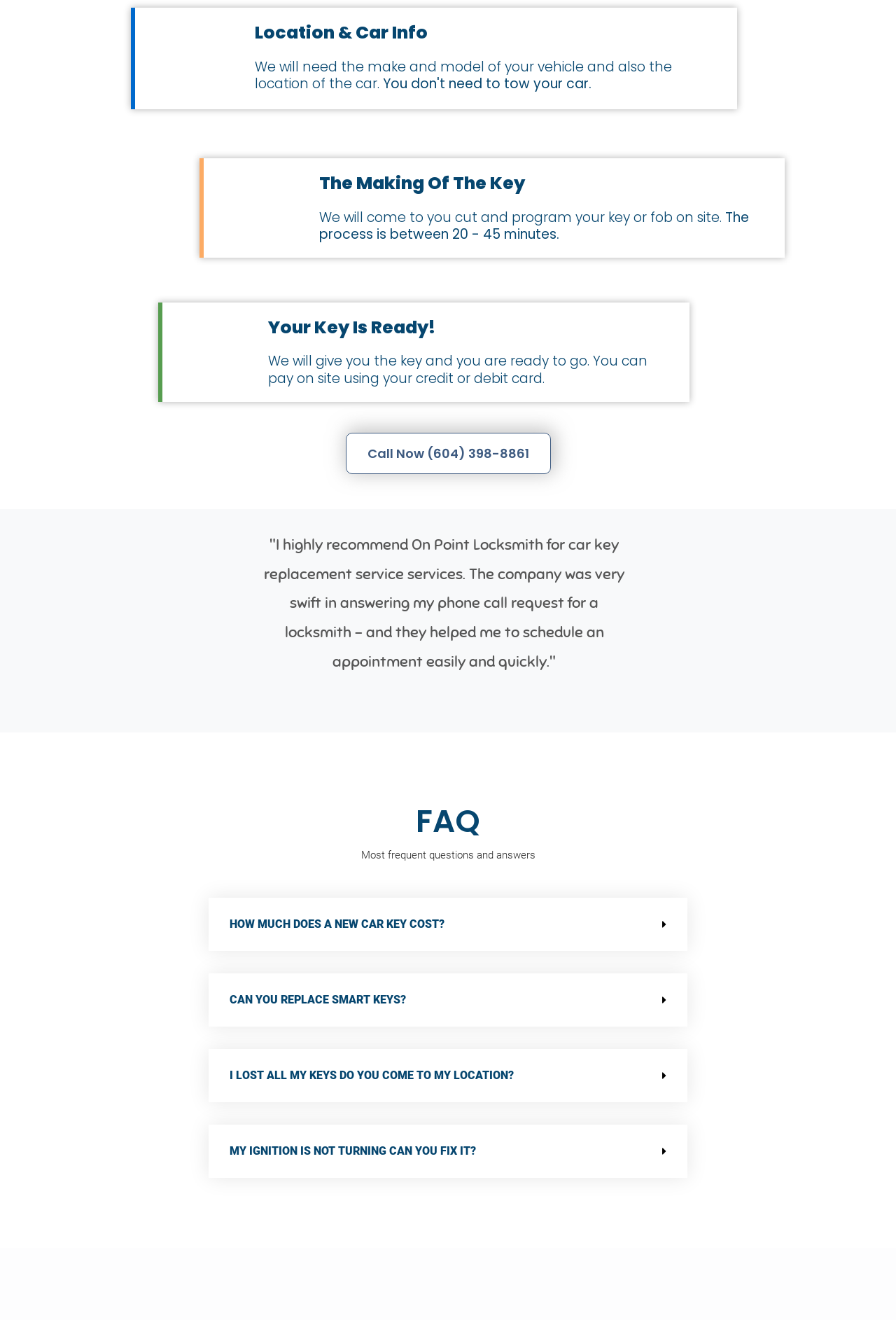Use the information in the screenshot to answer the question comprehensively: What is the phone number to call for locksmith services?

The phone number to call for locksmith services is (604) 398-8861, as displayed on the webpage in the link 'Call Now (604) 398-8861'.